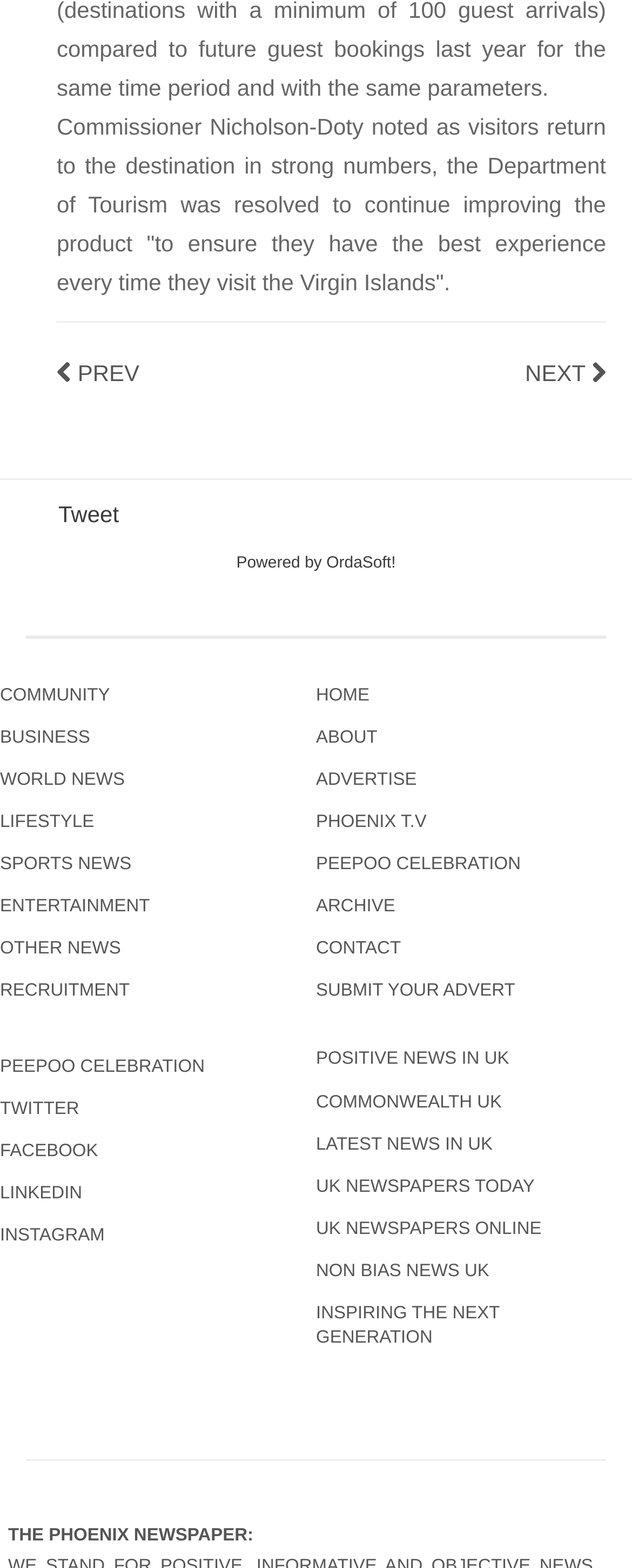Reply to the question with a single word or phrase:
How many categories are available in the menu?

12